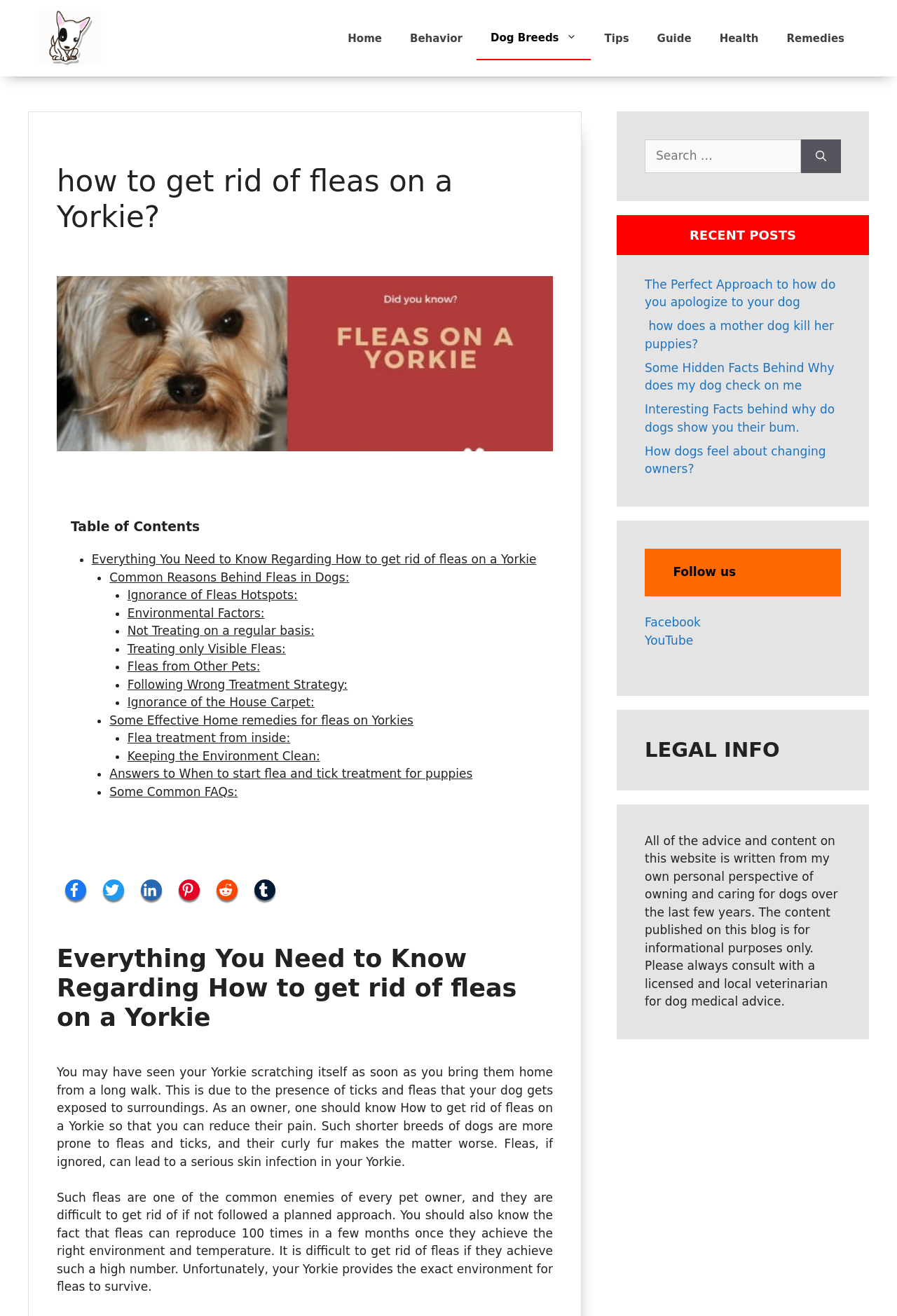Kindly determine the bounding box coordinates for the area that needs to be clicked to execute this instruction: "Search for something".

[0.719, 0.106, 0.893, 0.131]